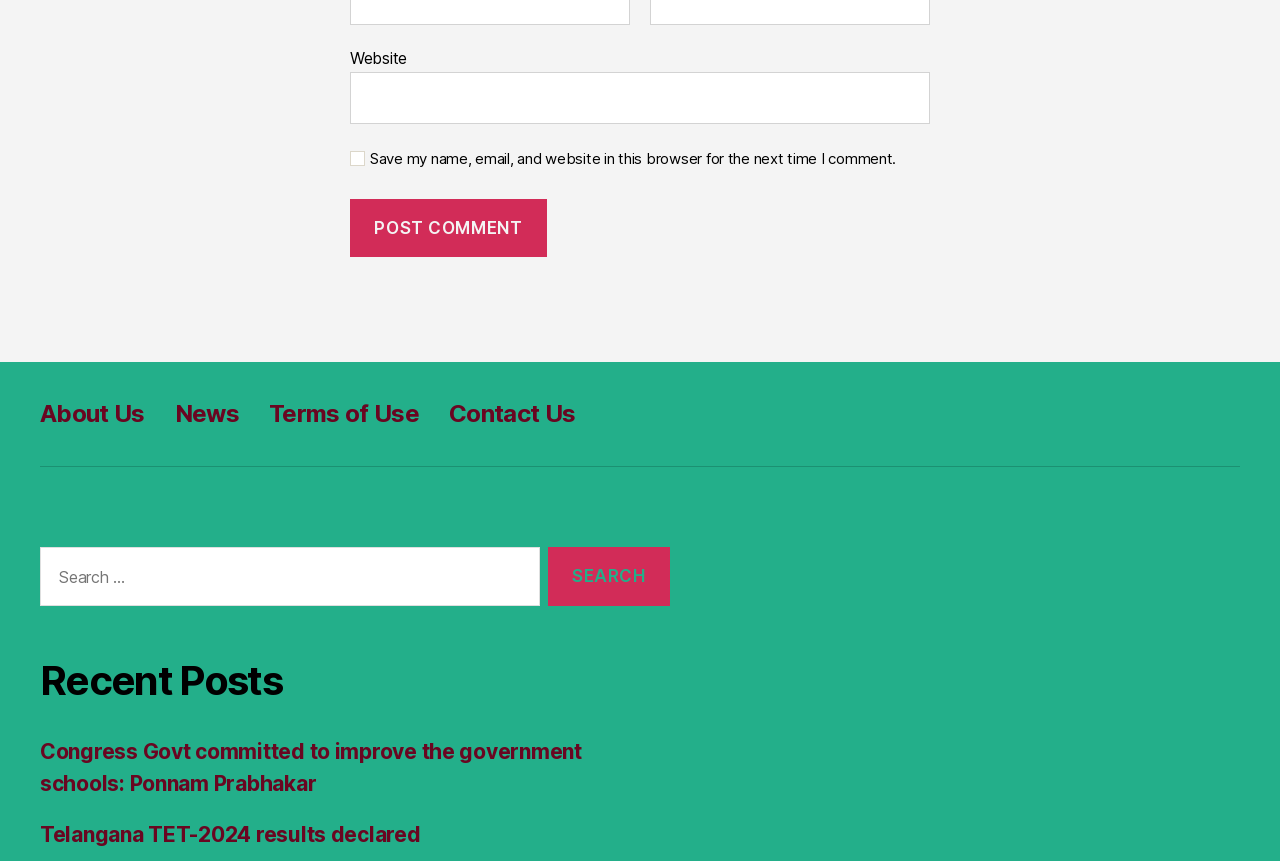Analyze the image and answer the question with as much detail as possible: 
What is the purpose of the checkbox?

The checkbox is located below the textbox for entering a website, and its label is 'Save my name, email, and website in this browser for the next time I comment.' This suggests that the purpose of the checkbox is to save the commenter's information for future comments.